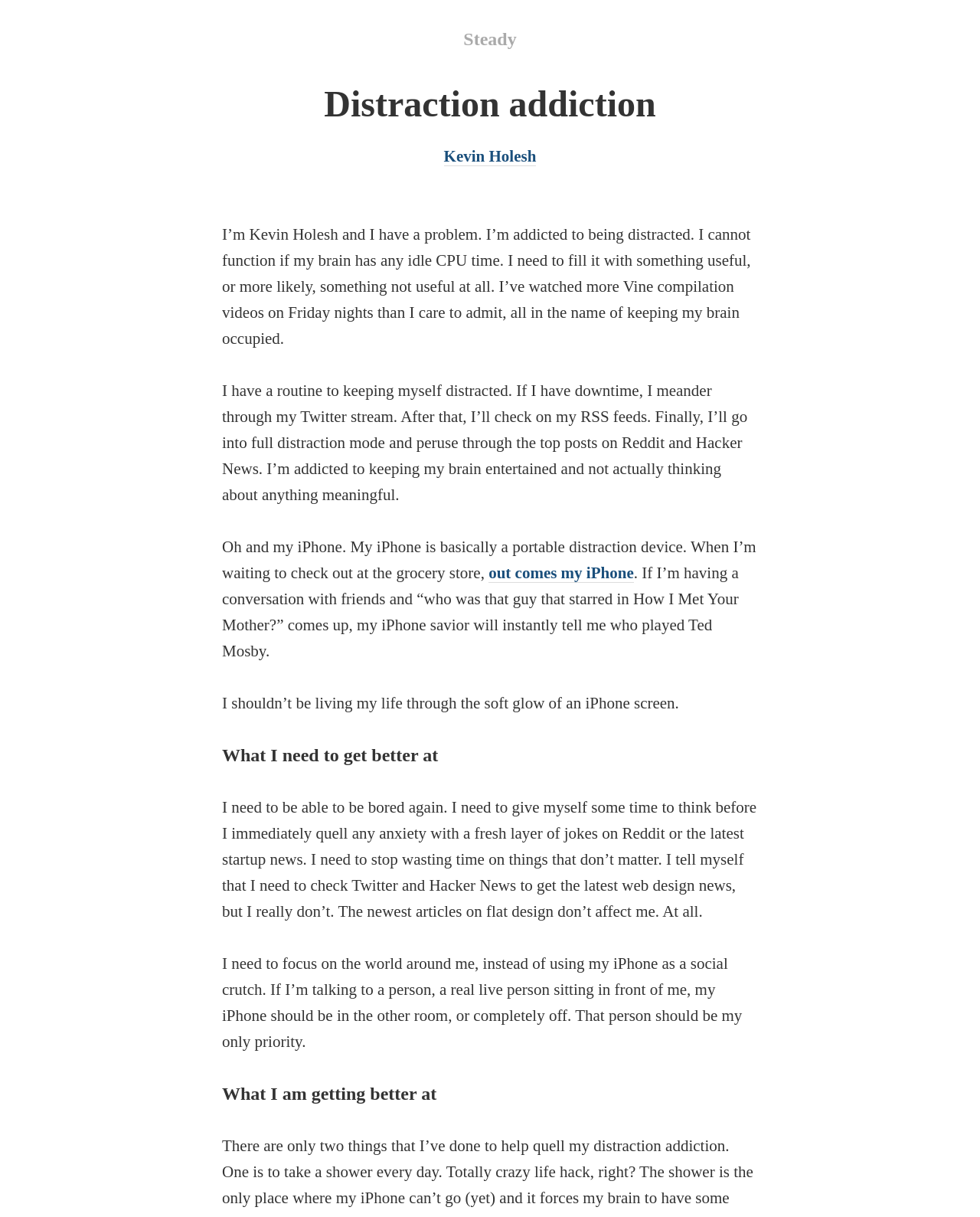Provide a thorough description of the webpage you see.

The webpage is about the author's personal struggle with distraction addiction. At the top, there is a heading "Steady" with a link to the same title. Below it, there is a header section with the title "Distraction addiction" and a link to the author's name, "Kevin Holesh".

The main content of the webpage is a series of paragraphs written in a conversational tone. The author describes their addiction to being distracted, constantly filling their brain with something, whether useful or not. They explain their routine of checking Twitter, RSS feeds, Reddit, and Hacker News to keep themselves entertained.

The author also mentions their iPhone as a portable distraction device, which they use to check information or scroll through social media even when they're supposed to be engaged in conversations with others.

The webpage is divided into three sections, marked by headings. The first section describes the author's addiction to distraction. The second section, "What I need to get better at", outlines the author's goals to overcome their addiction, such as being able to be bored again, stopping wasting time on non-essential things, and focusing on the world around them.

The third section, "What I am getting better at", is a shorter section, but it marks a turning point in the author's journey towards overcoming their distraction addiction.